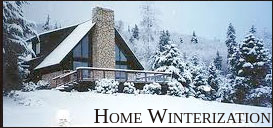What is the purpose of the image title?
Give a one-word or short-phrase answer derived from the screenshot.

To signify importance